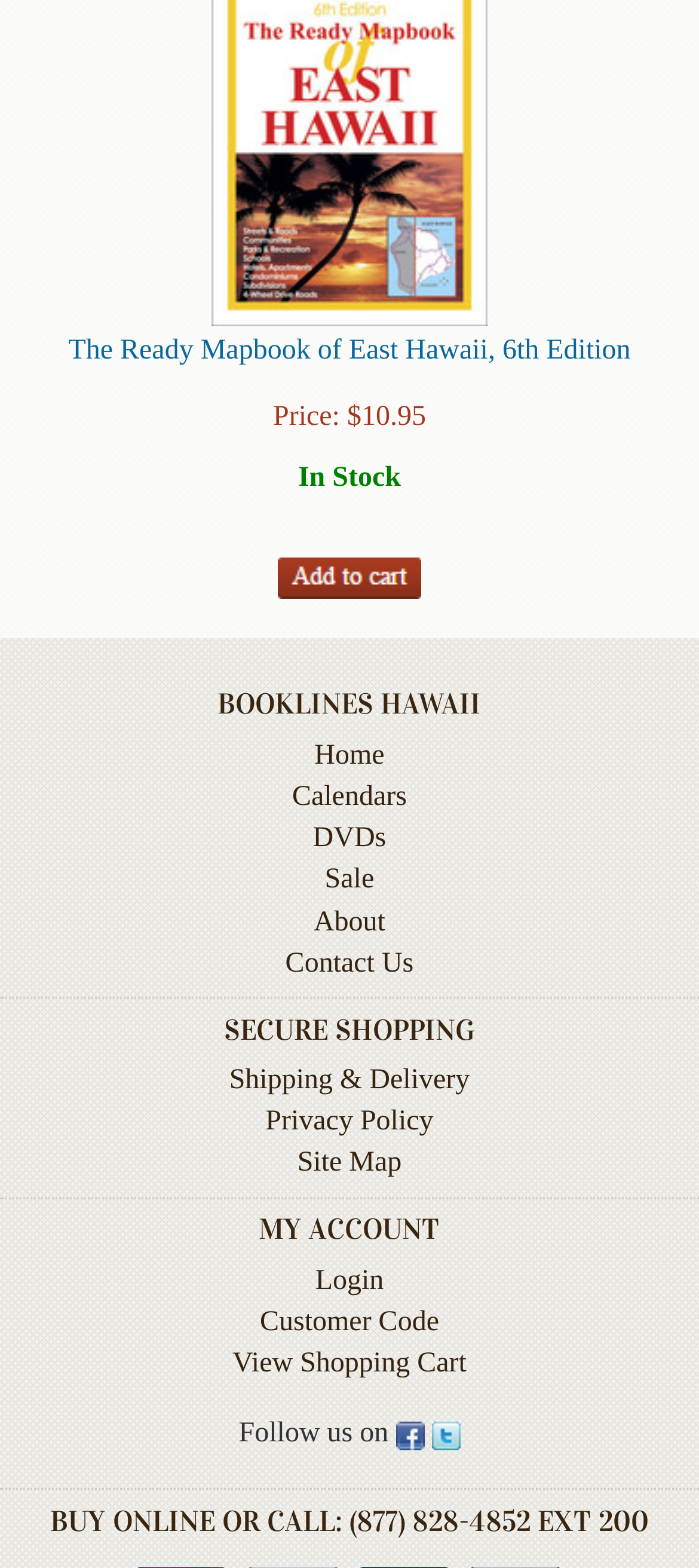For the element described, predict the bounding box coordinates as (top-left x, top-left y, bottom-right x, bottom-right y). All values should be between 0 and 1. Element description: parent_node: Mana Cards

[0.056, 0.702, 0.197, 0.796]